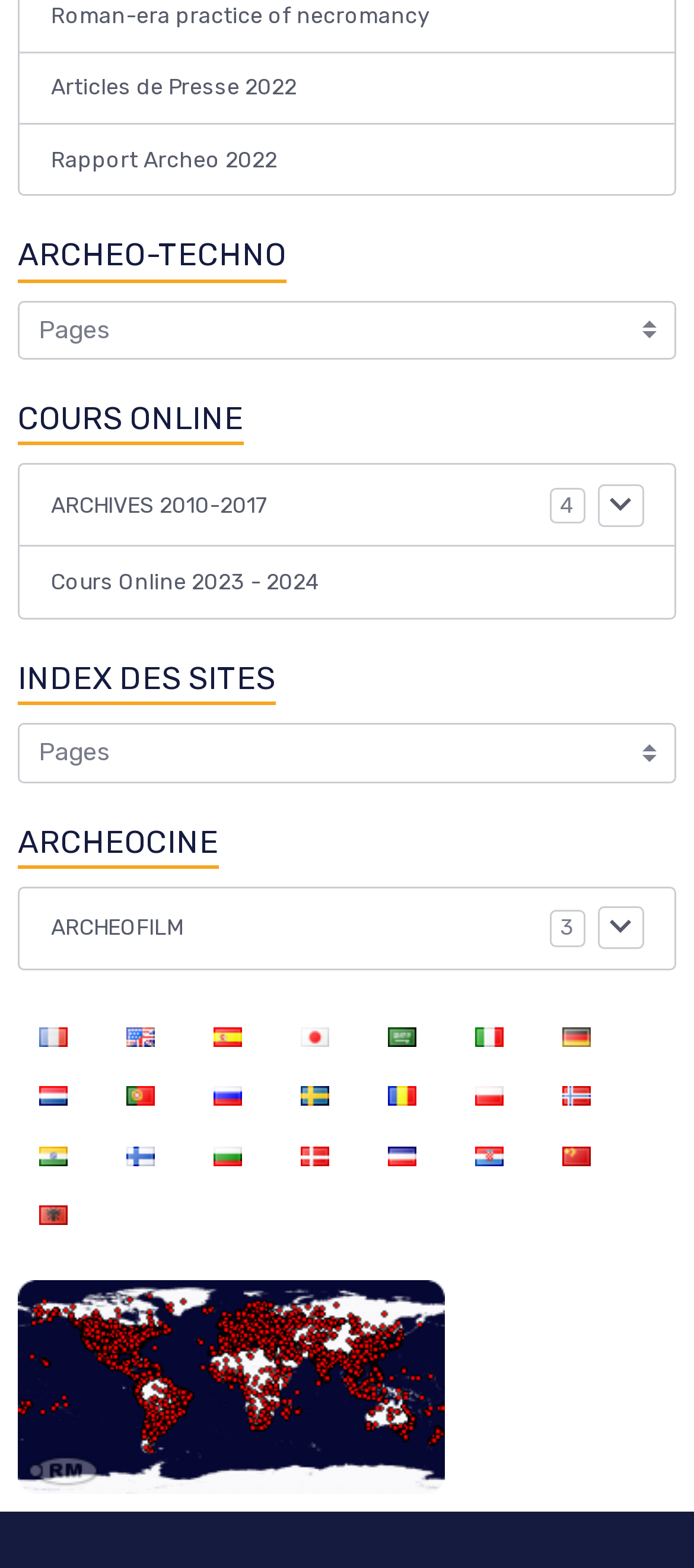How many comboboxes are present on the webpage?
Based on the image, provide a one-word or brief-phrase response.

2